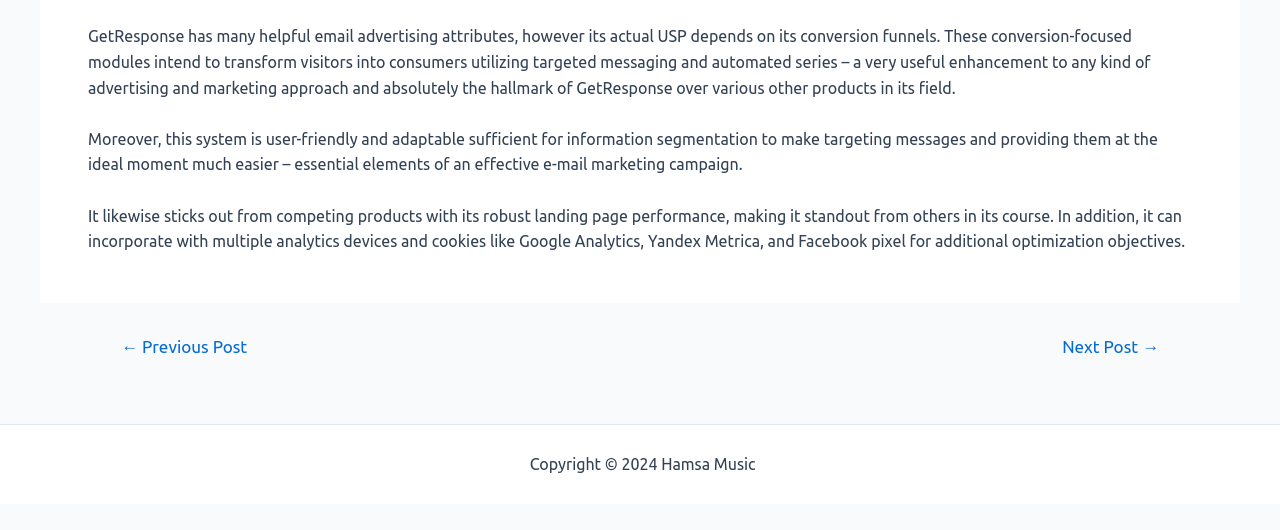Given the element description Next Post →, specify the bounding box coordinates of the corresponding UI element in the format (top-left x, top-left y, bottom-right x, bottom-right y). All values must be between 0 and 1.

[0.81, 0.637, 0.926, 0.67]